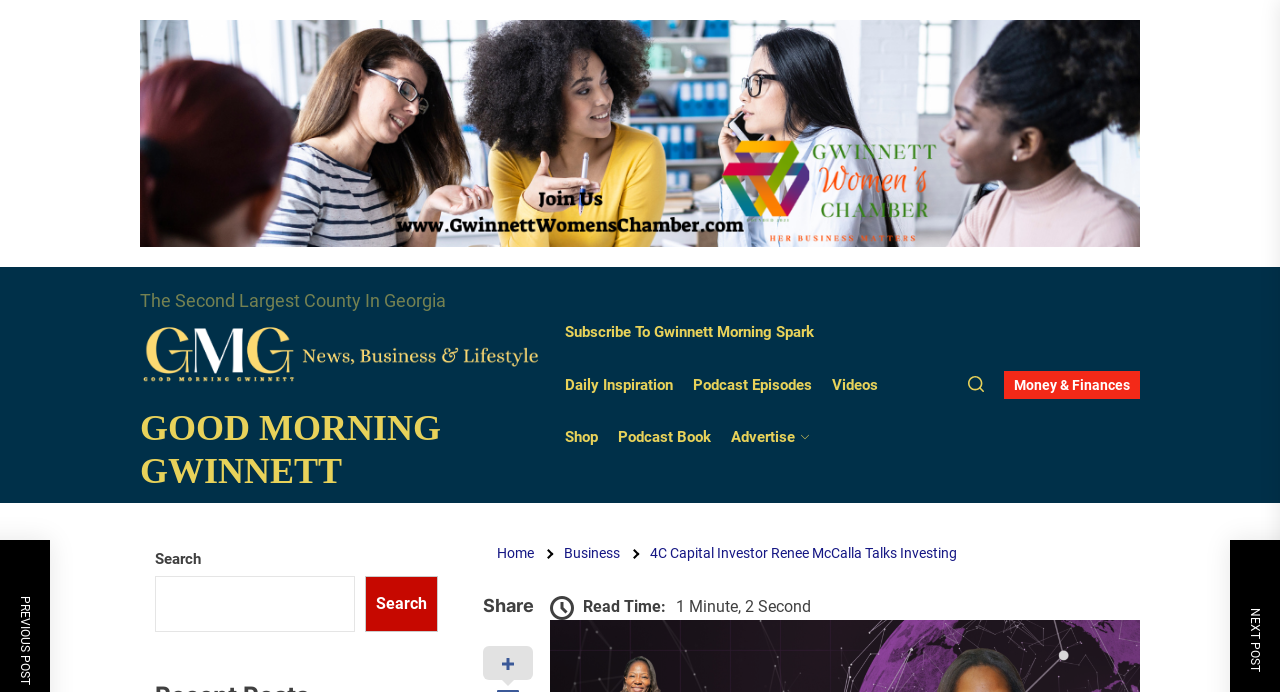How long does it take to read the current article?
Based on the visual, give a brief answer using one word or a short phrase.

1 minute, 2 seconds